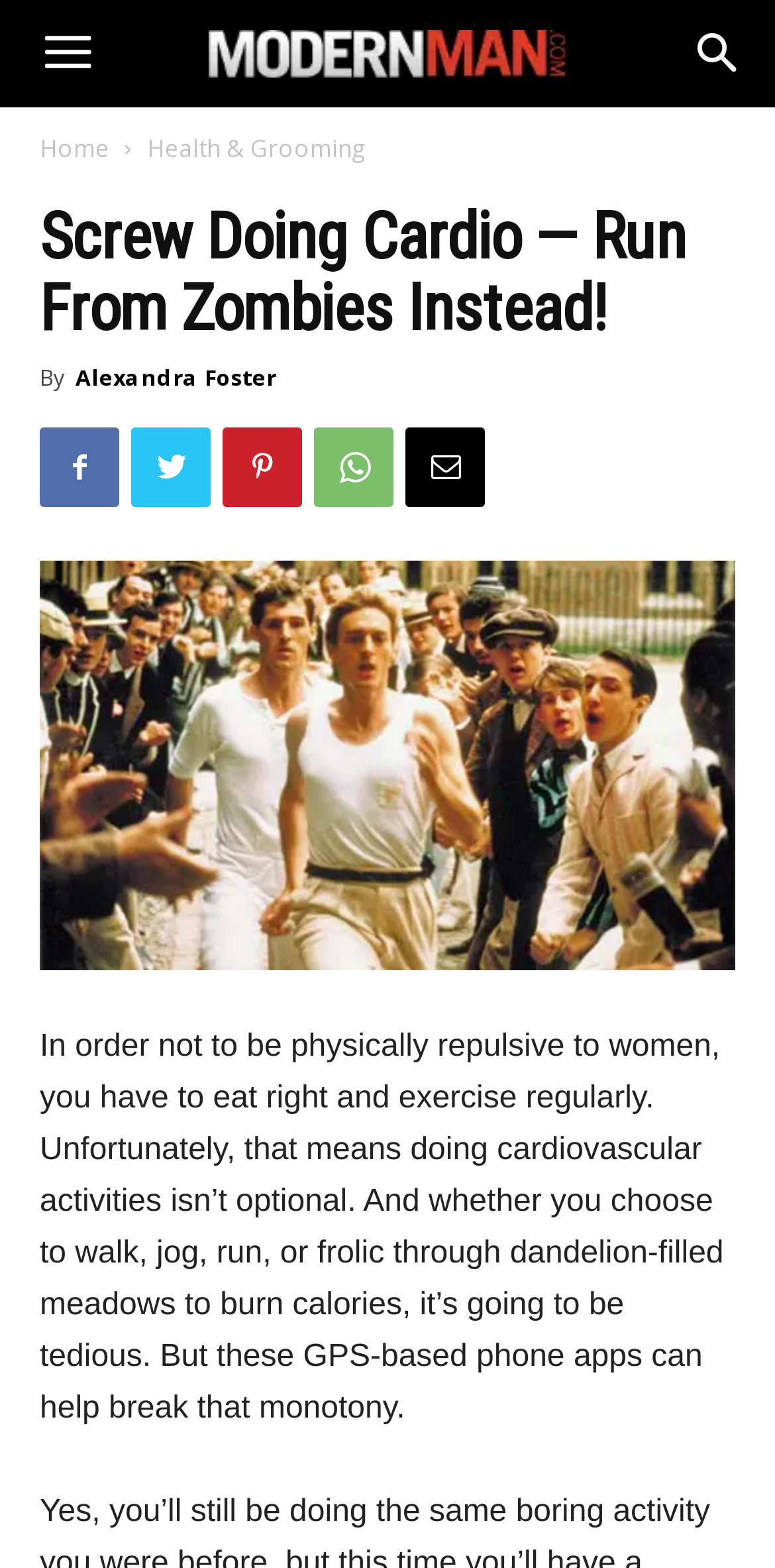Generate an in-depth caption that captures all aspects of the webpage.

The webpage is about an article titled "Screw Doing Cardio — Run From Zombies Instead!" from Modern Man. At the top right corner, there is a button with an icon and a link with an icon next to it. Below these elements, there is a logo image of ModernMan.com. 

On the top left, there are two links, "Home" and "Health & Grooming", which are positioned side by side. Below these links, there is a header section that spans almost the entire width of the page. Within this section, there is a heading with the article title, followed by the author's name, "By Alexandra Foster". 

Below the header section, there are five social media links, each represented by an icon, aligned horizontally. Underneath these links, there is a large image related to fitness apps. 

The main content of the article starts below the image, which discusses the importance of exercise and how GPS-based phone apps can make cardiovascular activities more engaging. The text is a few paragraphs long and takes up most of the page's content area.